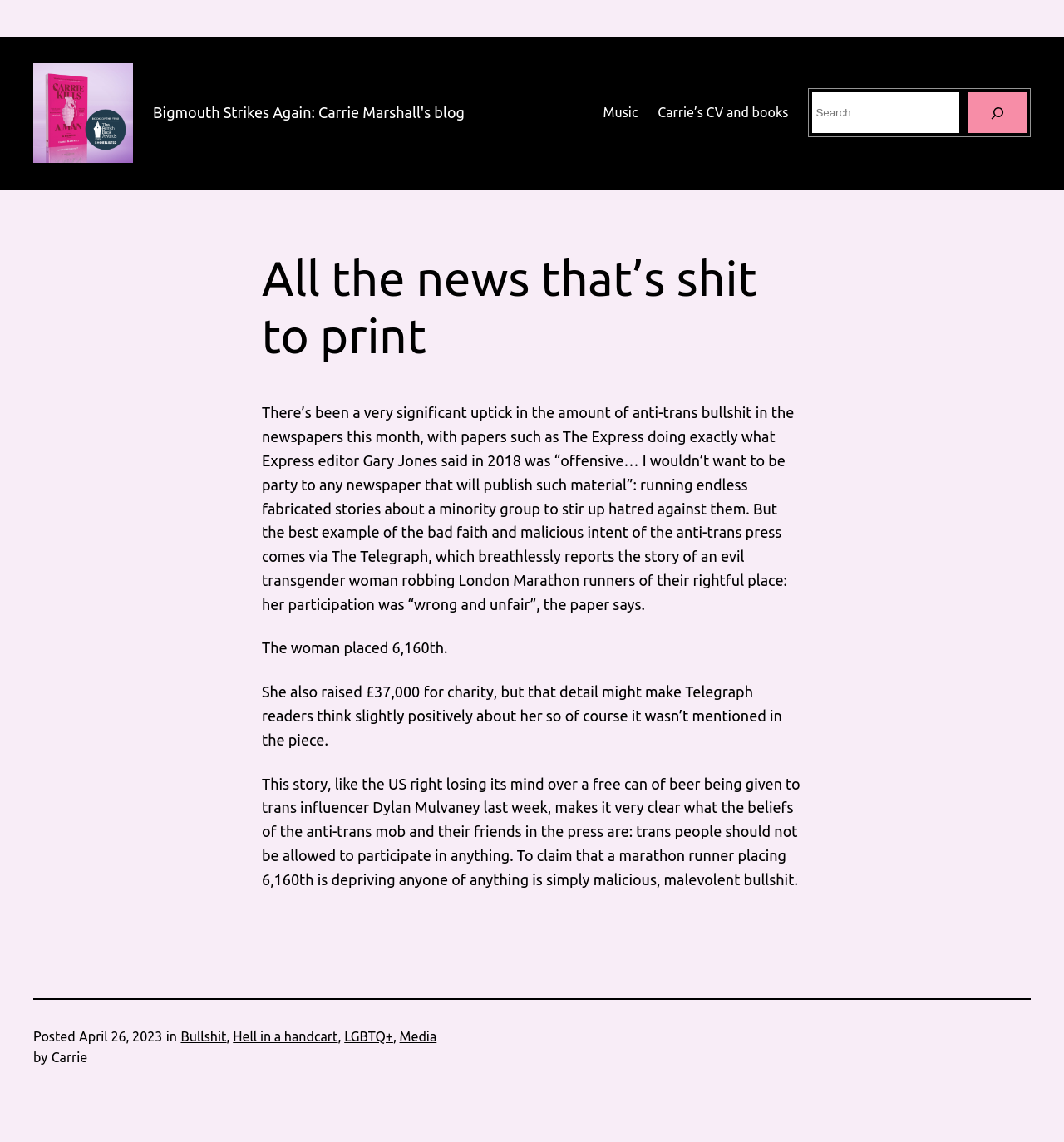Determine the bounding box coordinates for the clickable element required to fulfill the instruction: "Read the blog post". Provide the coordinates as four float numbers between 0 and 1, i.e., [left, top, right, bottom].

[0.246, 0.354, 0.746, 0.536]